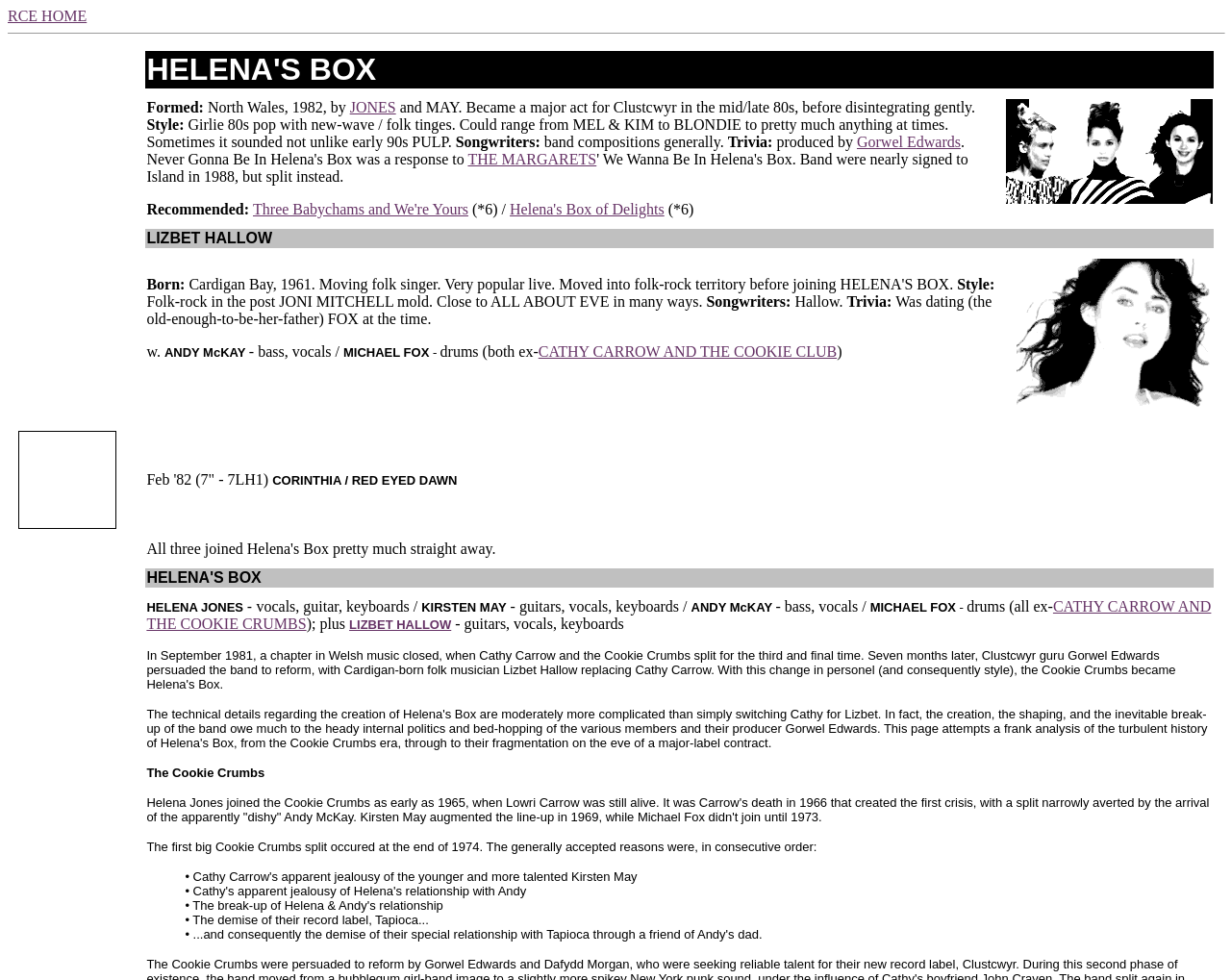Provide a one-word or short-phrase response to the question:
What is the style of Lizbet Hallow's music?

Folk-rock